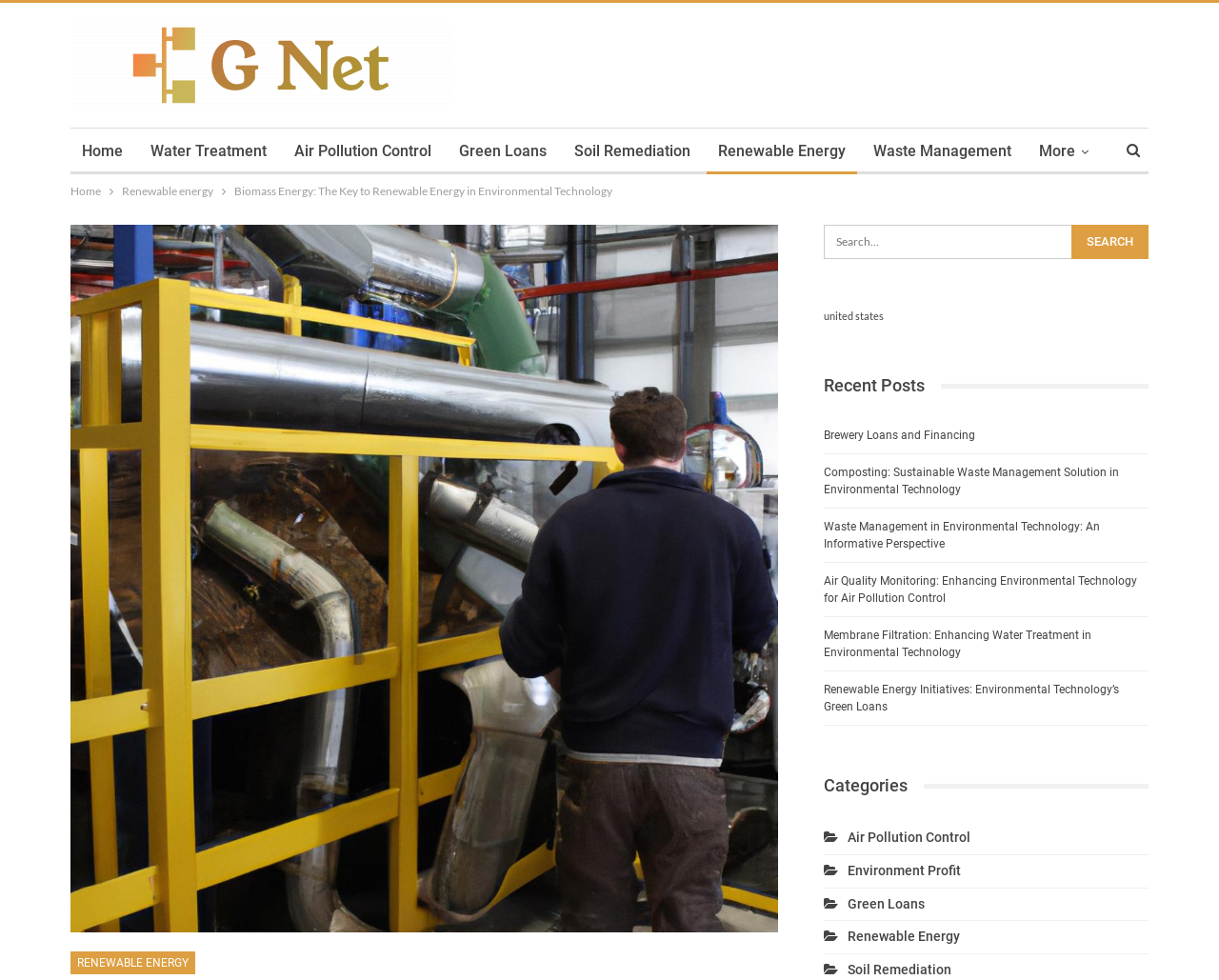Could you determine the bounding box coordinates of the clickable element to complete the instruction: "Visit the 'Home' page"? Provide the coordinates as four float numbers between 0 and 1, i.e., [left, top, right, bottom].

[0.058, 0.131, 0.11, 0.178]